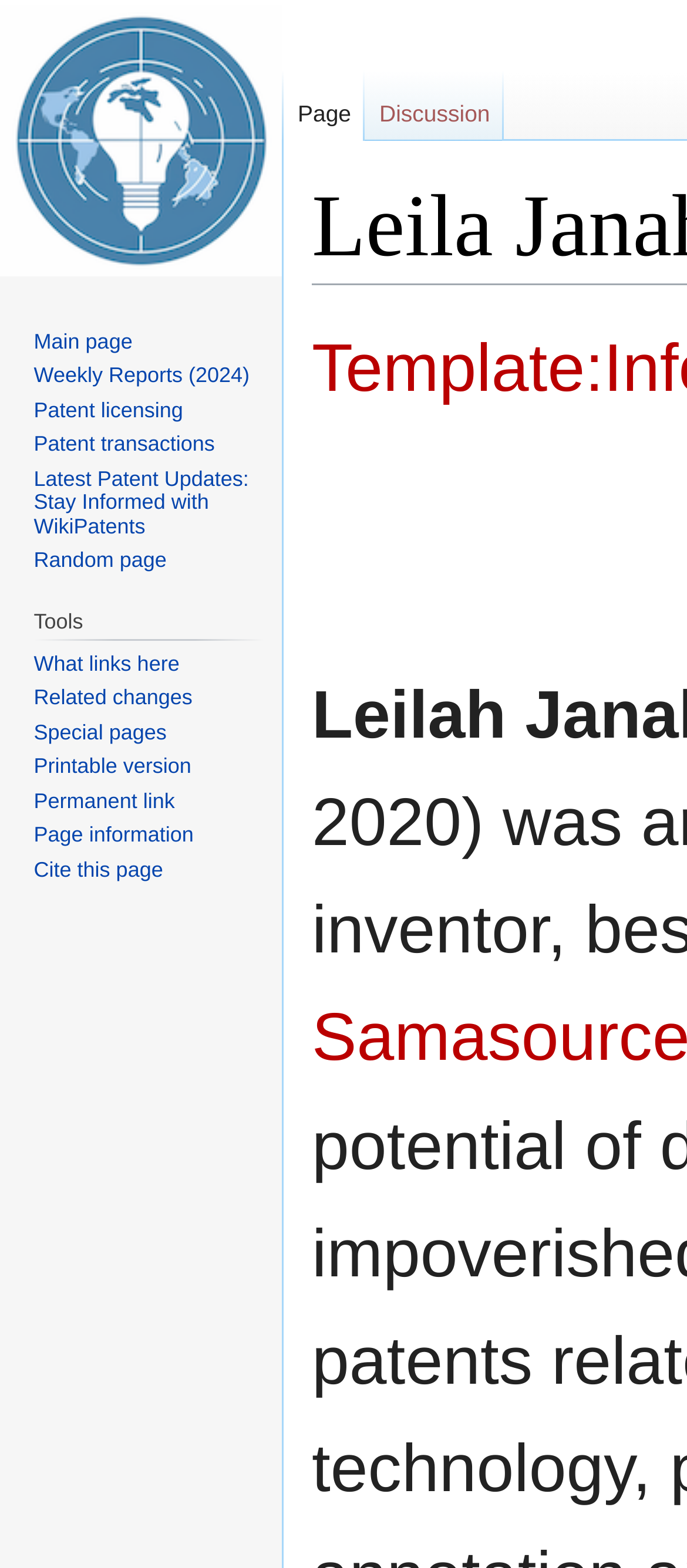Please identify the bounding box coordinates of the area that needs to be clicked to follow this instruction: "Visit the main page".

[0.0, 0.0, 0.41, 0.18]